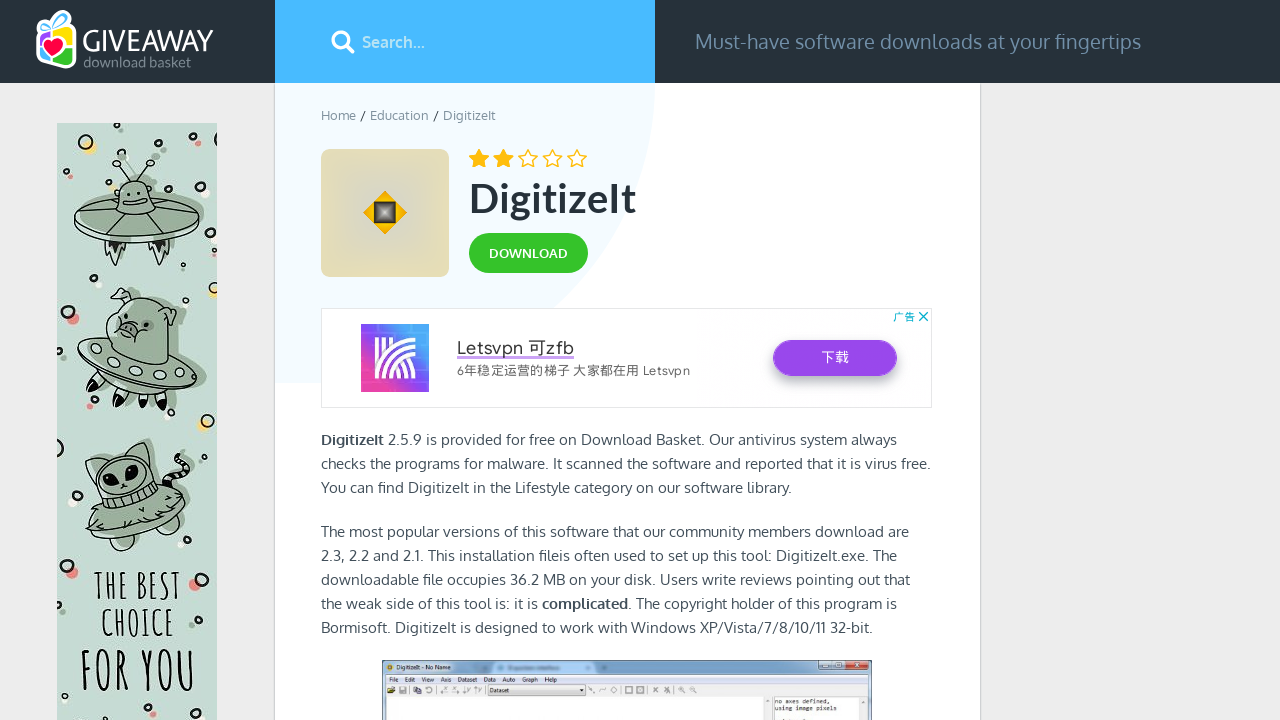Answer the following in one word or a short phrase: 
What is the size of the downloadable file?

36.2 MB